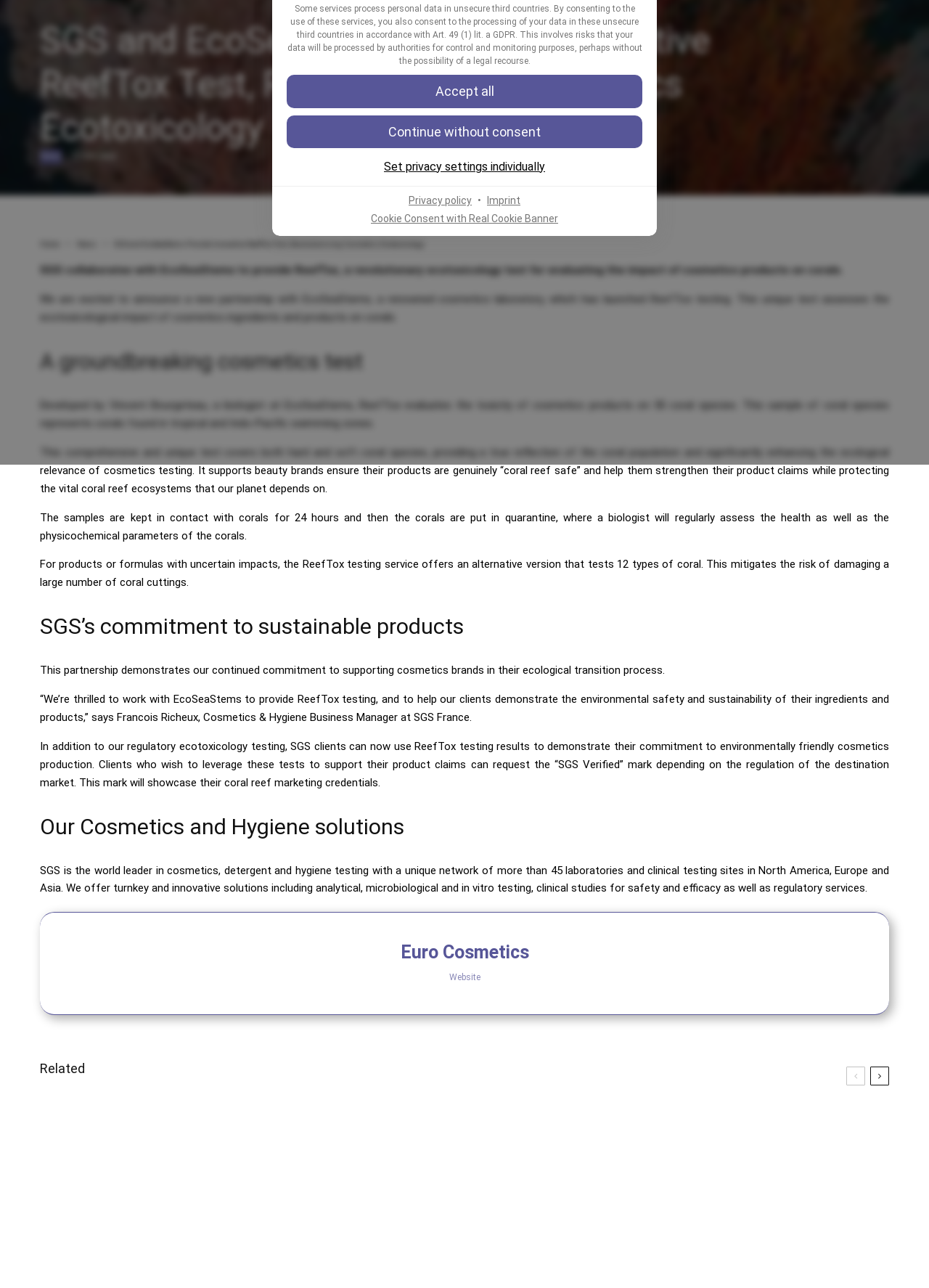Given the element description Terms and Conditions, predict the bounding box coordinates for the UI element in the webpage screenshot. The format should be (top-left x, top-left y, bottom-right x, bottom-right y), and the values should be between 0 and 1.

[0.453, 0.315, 0.572, 0.326]